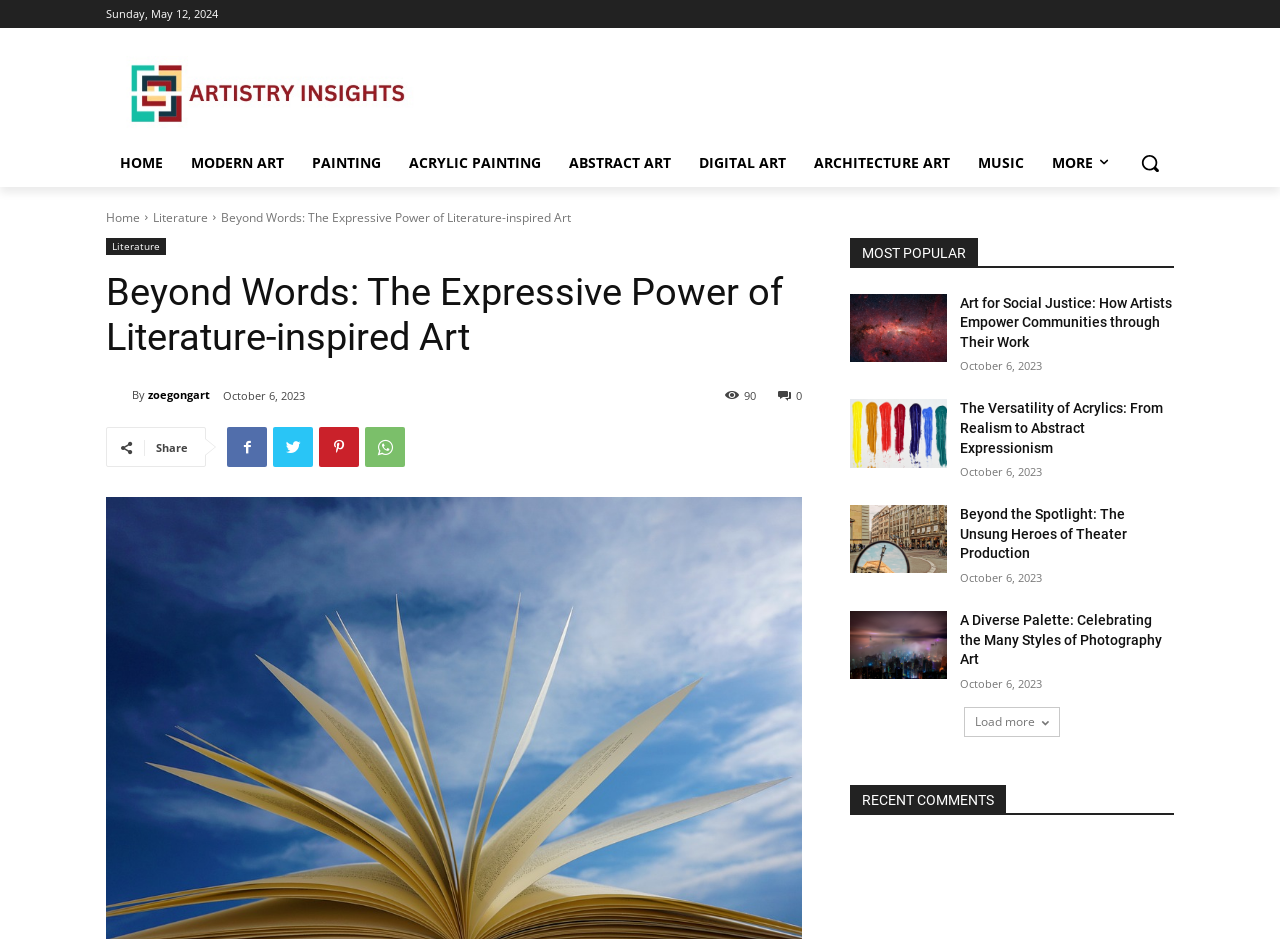Please specify the bounding box coordinates of the clickable region to carry out the following instruction: "Load more articles". The coordinates should be four float numbers between 0 and 1, in the format [left, top, right, bottom].

[0.753, 0.753, 0.828, 0.785]